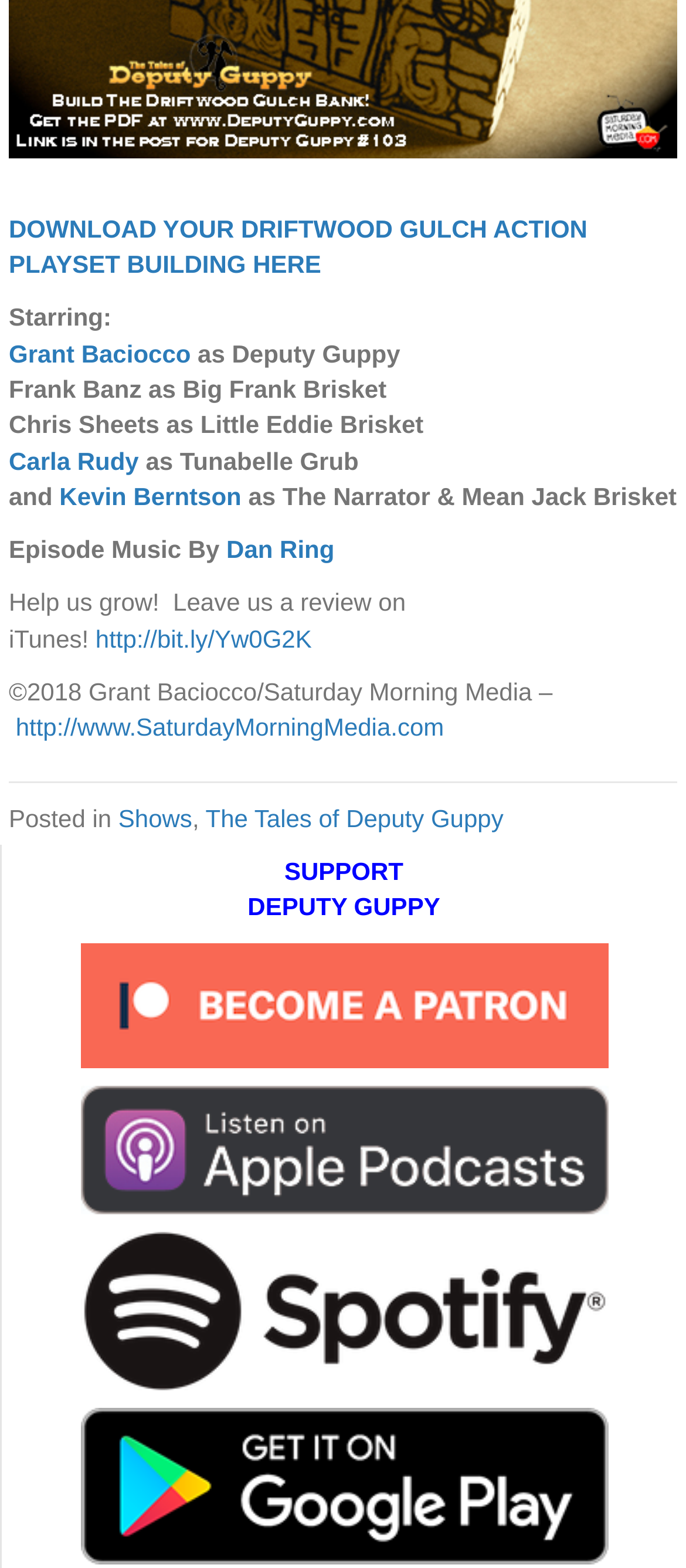What is the platform to listen to the episode?
Based on the image, provide your answer in one word or phrase.

Spotify